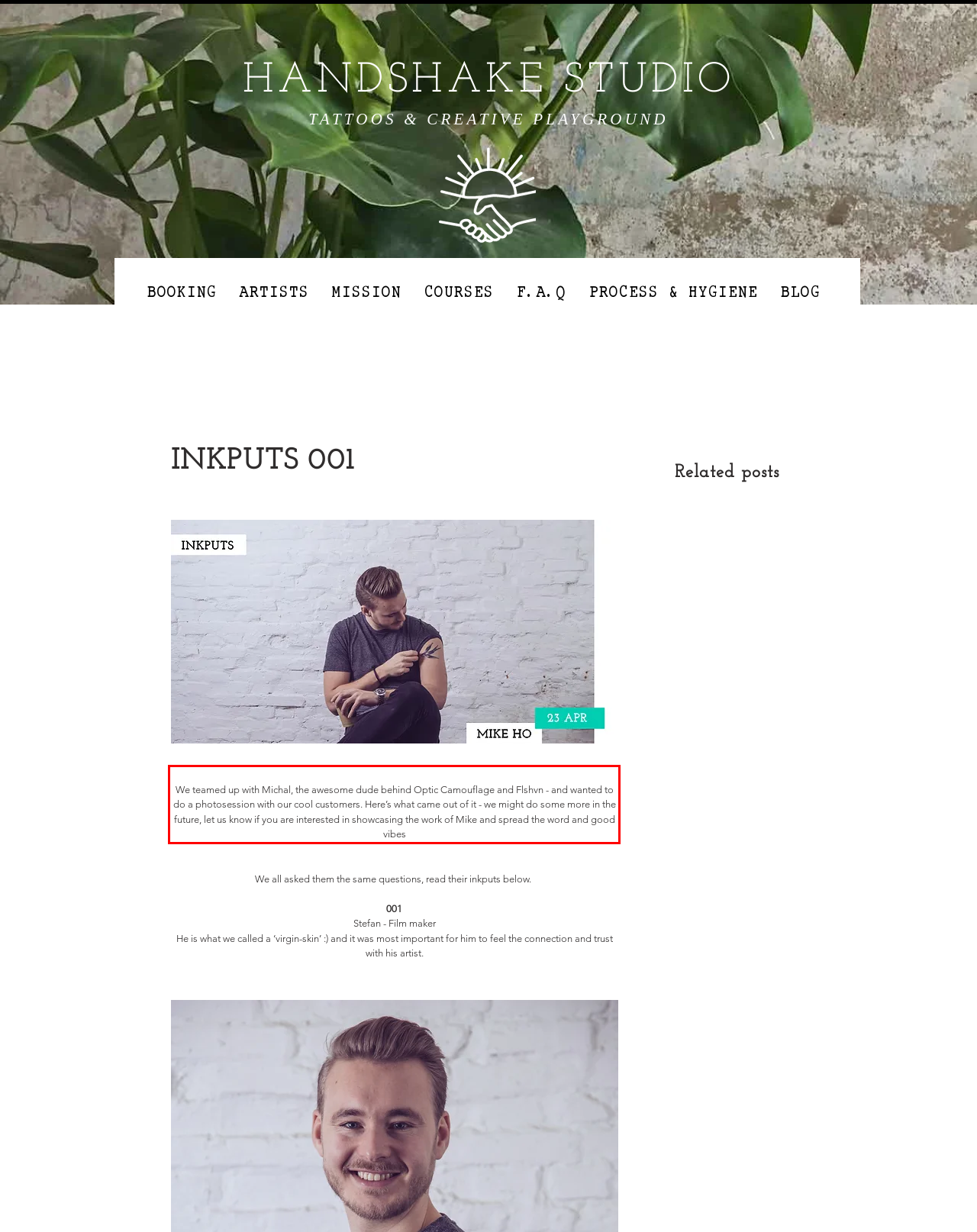Within the screenshot of the webpage, there is a red rectangle. Please recognize and generate the text content inside this red bounding box.

We teamed up with Michal, the awesome dude behind Optic Camouflage and Flshvn - and wanted to do a photosession with our cool customers. Here’s what came out of it - we might do some more in the future, let us know if you are interested in showcasing the work of Mike and spread the word and good vibes